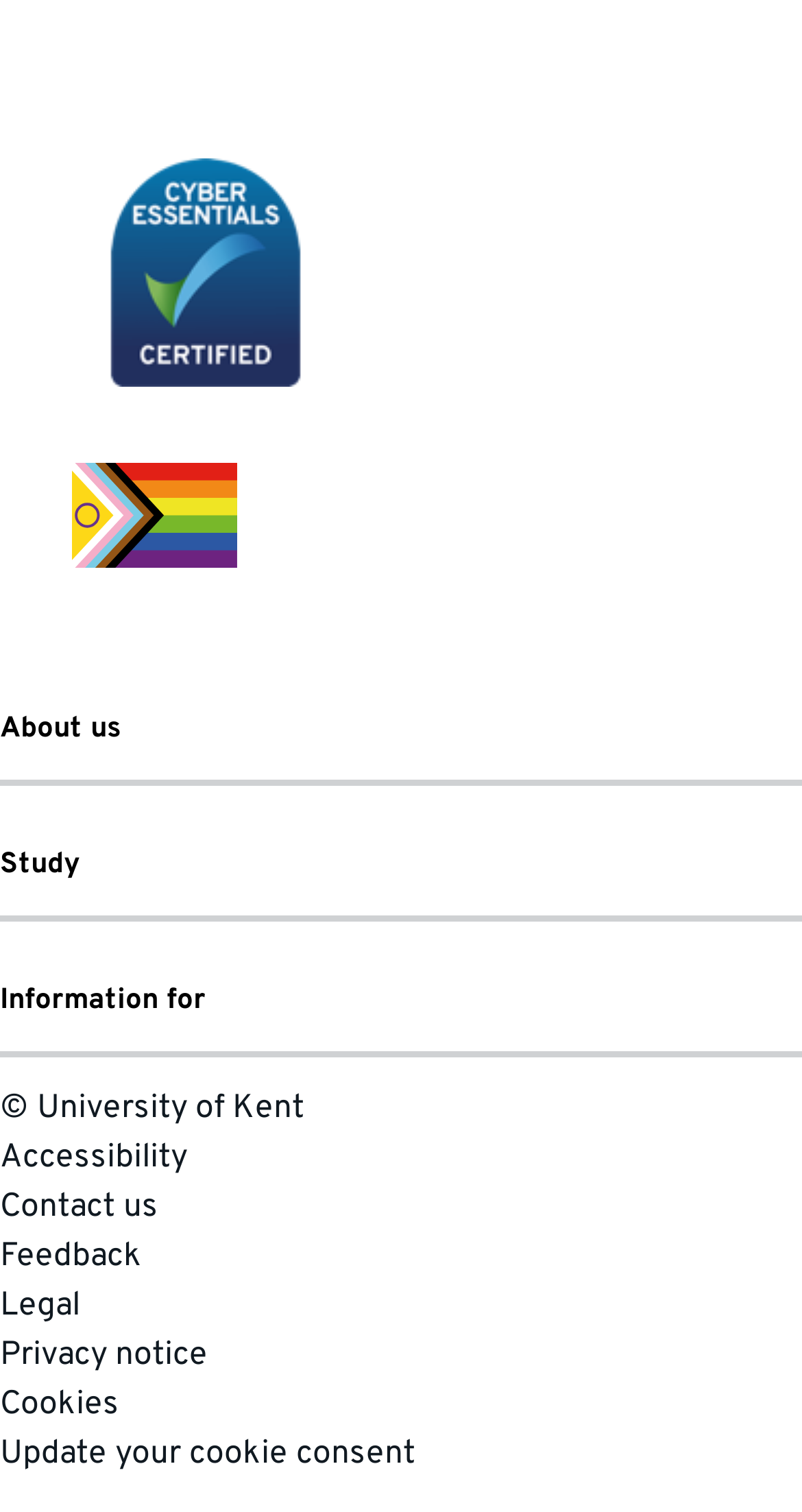What is the name of the medical school?
Use the information from the screenshot to give a comprehensive response to the question.

The first link on the webpage has the text 'Kent and Medway Medical School', which suggests that this is the name of the medical school.